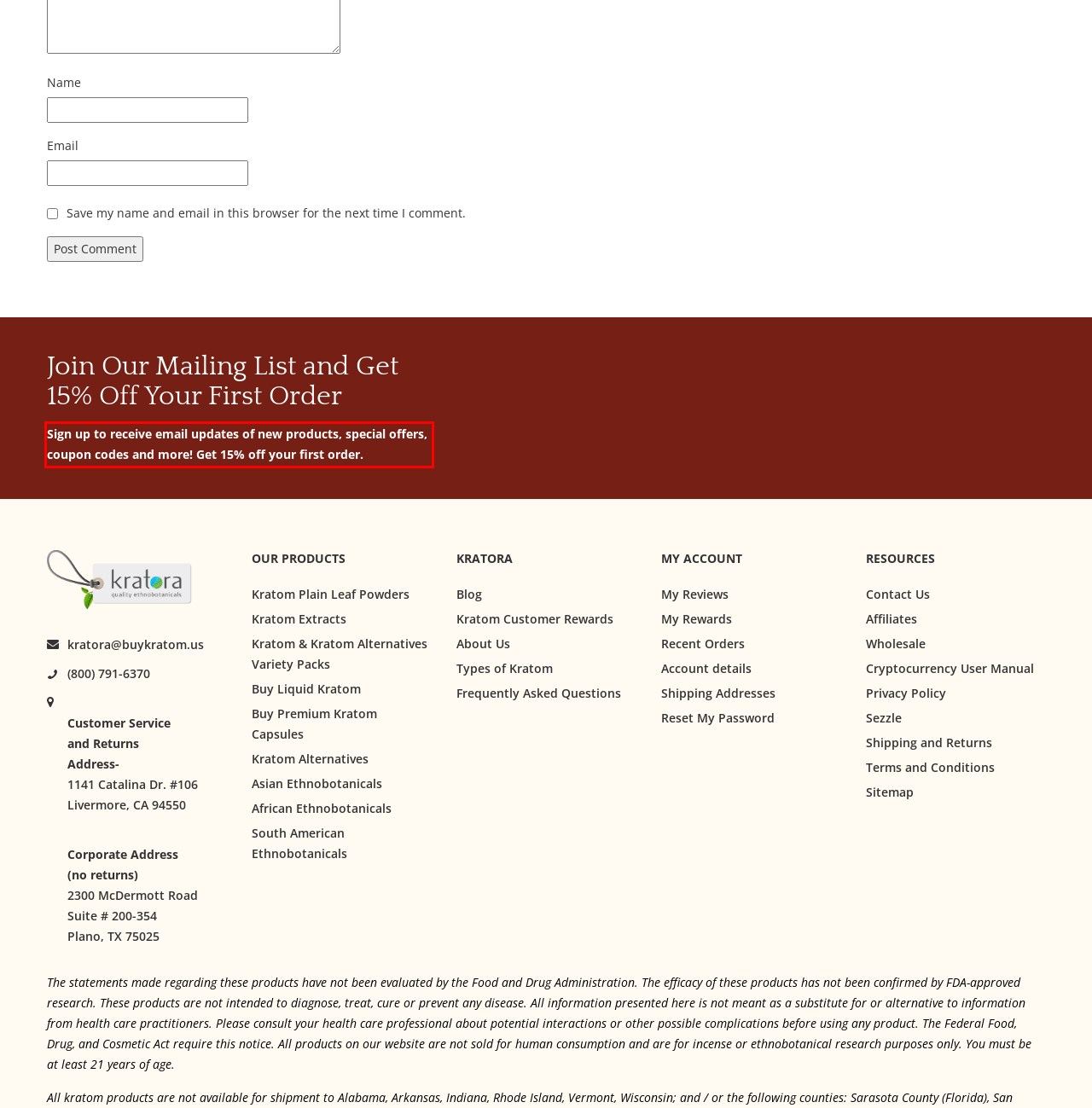There is a UI element on the webpage screenshot marked by a red bounding box. Extract and generate the text content from within this red box.

Sign up to receive email updates of new products, special offers, coupon codes and more! Get 15% off your first order.